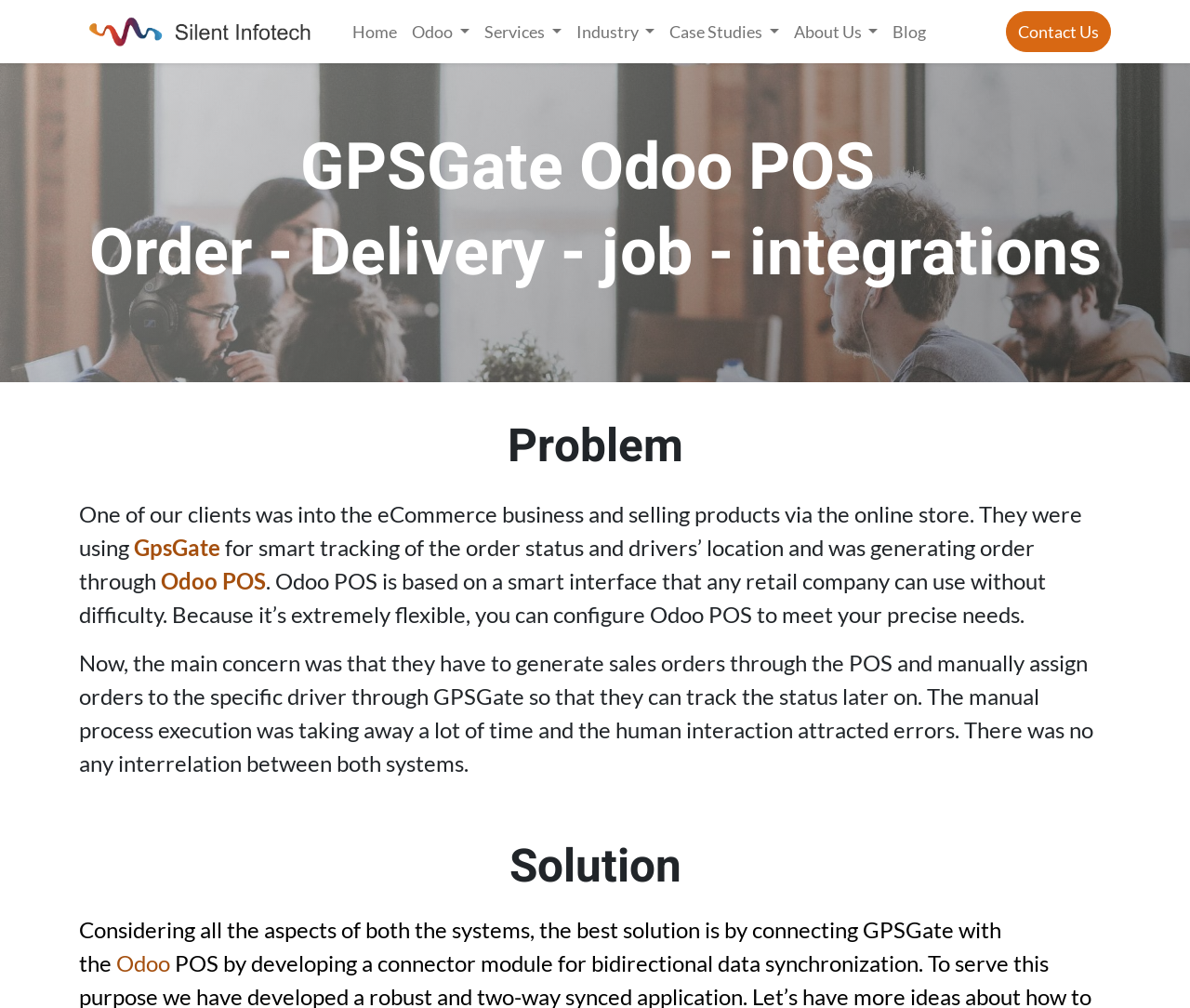What is the solution proposed?
Please use the image to provide a one-word or short phrase answer.

Integrate GPSGate with Odoo POS